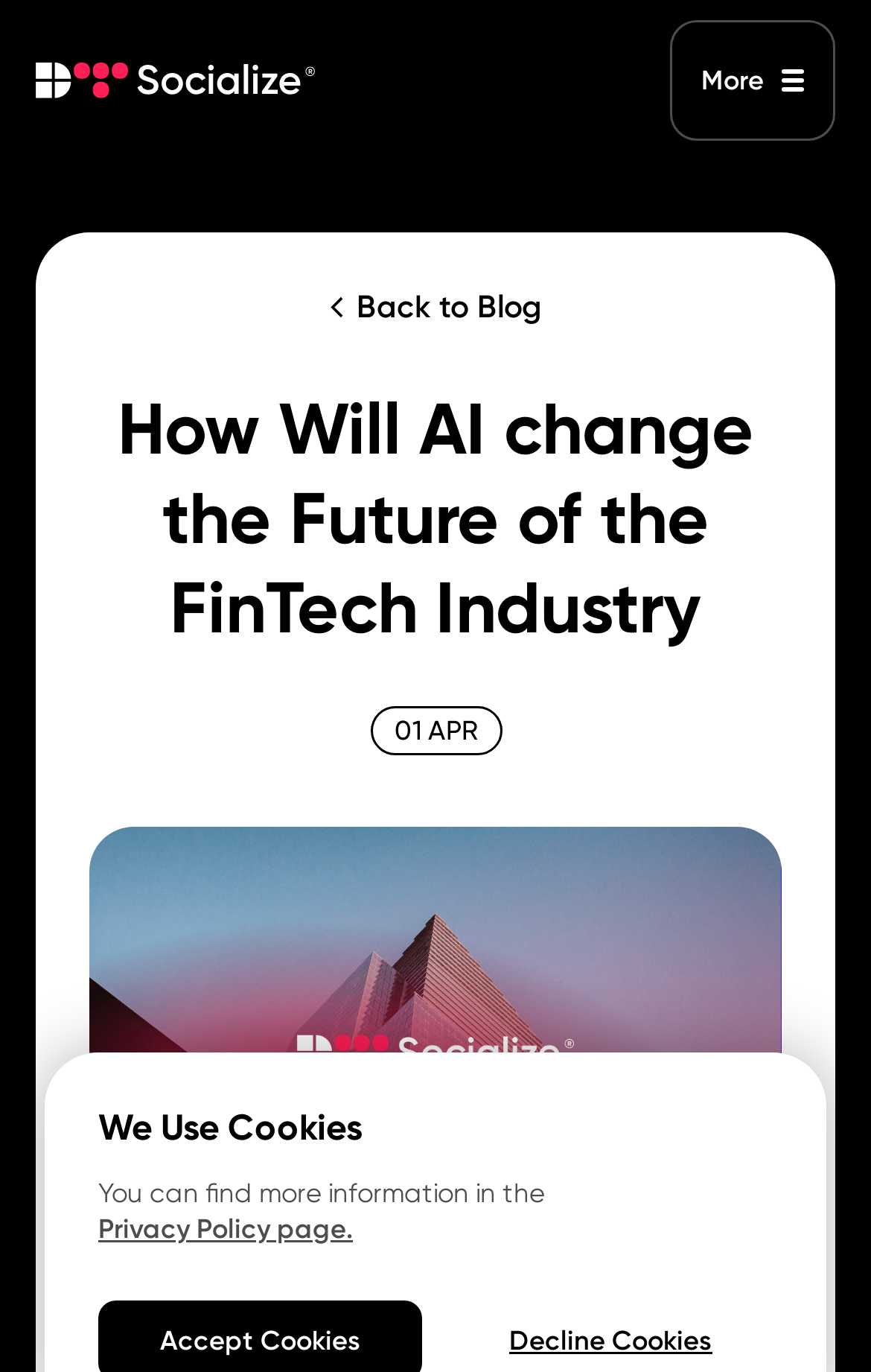Pinpoint the bounding box coordinates for the area that should be clicked to perform the following instruction: "go to home page".

[0.0, 0.119, 1.0, 0.23]